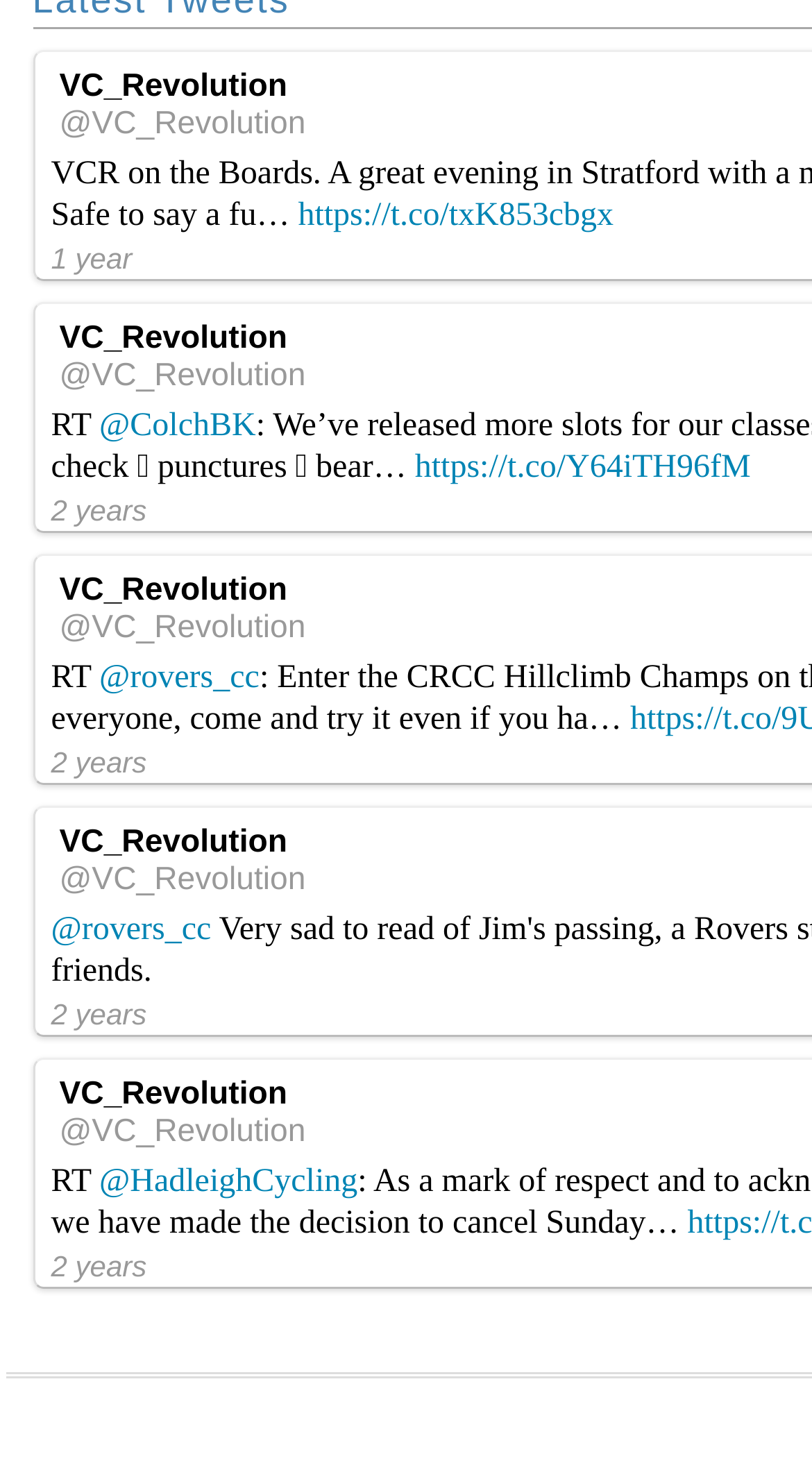Can you find the bounding box coordinates for the UI element given this description: "@HadleighCycling"? Provide the coordinates as four float numbers between 0 and 1: [left, top, right, bottom].

[0.122, 0.792, 0.44, 0.816]